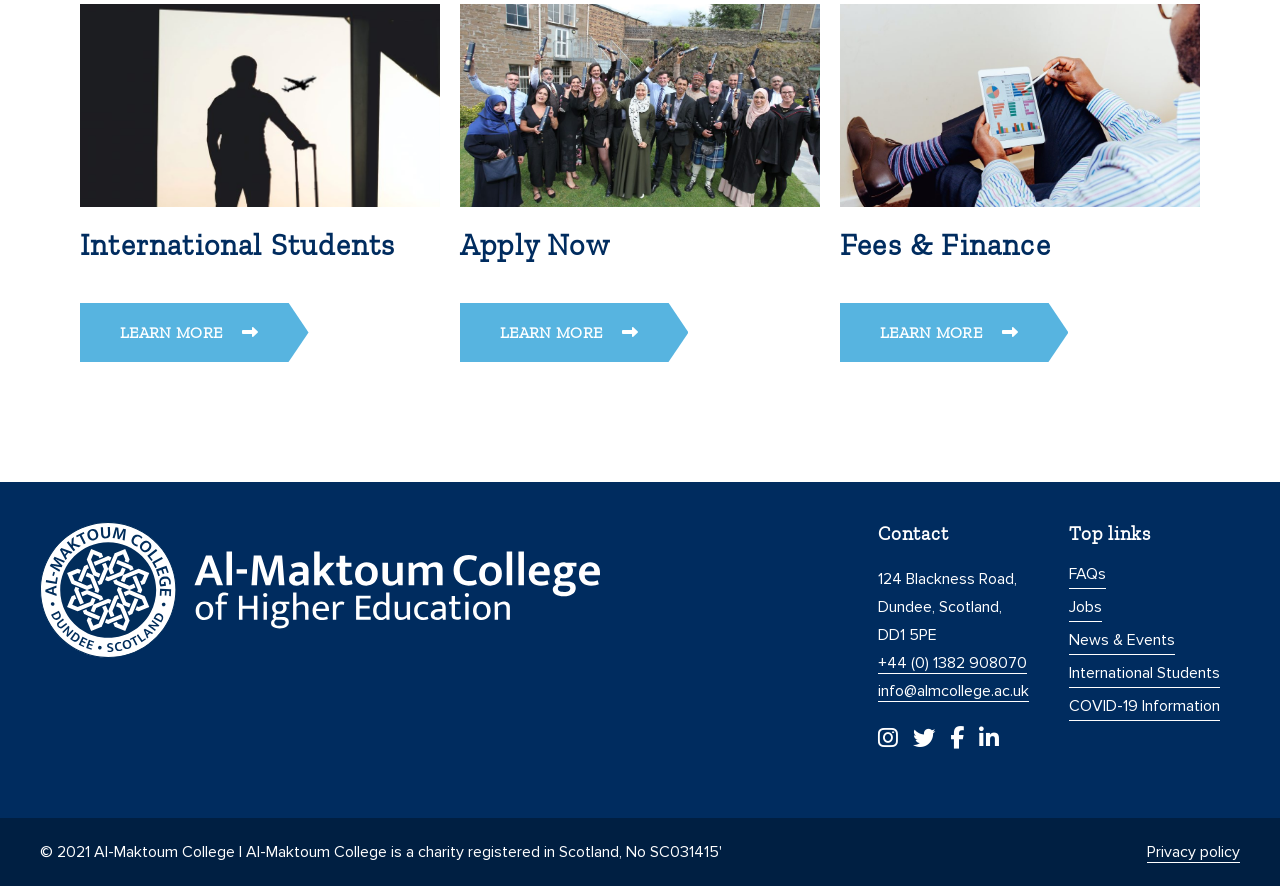Please determine the bounding box coordinates of the element's region to click in order to carry out the following instruction: "Check FAQs". The coordinates should be four float numbers between 0 and 1, i.e., [left, top, right, bottom].

[0.835, 0.632, 0.864, 0.664]